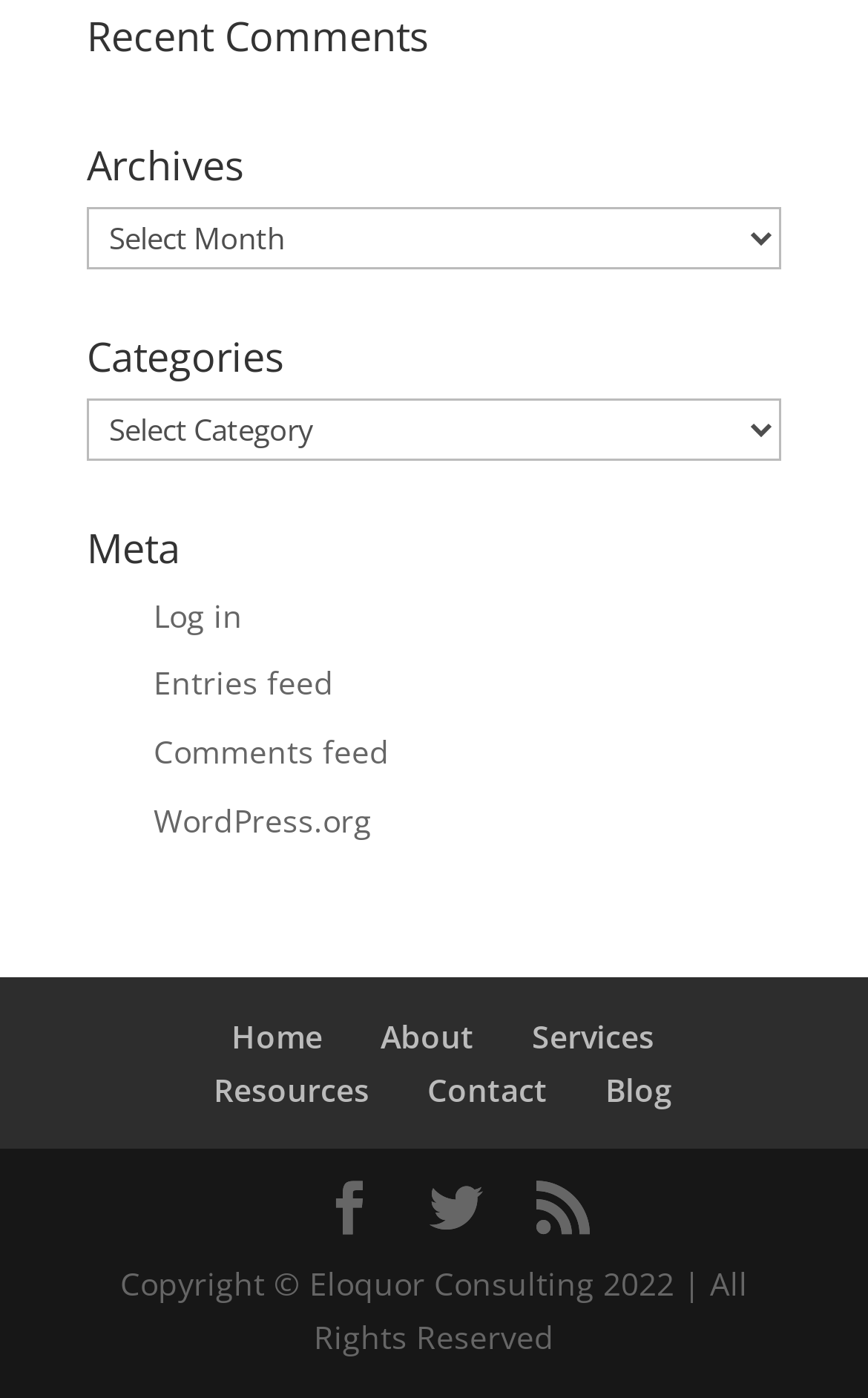Please specify the bounding box coordinates of the clickable region necessary for completing the following instruction: "Log in". The coordinates must consist of four float numbers between 0 and 1, i.e., [left, top, right, bottom].

[0.177, 0.424, 0.279, 0.455]